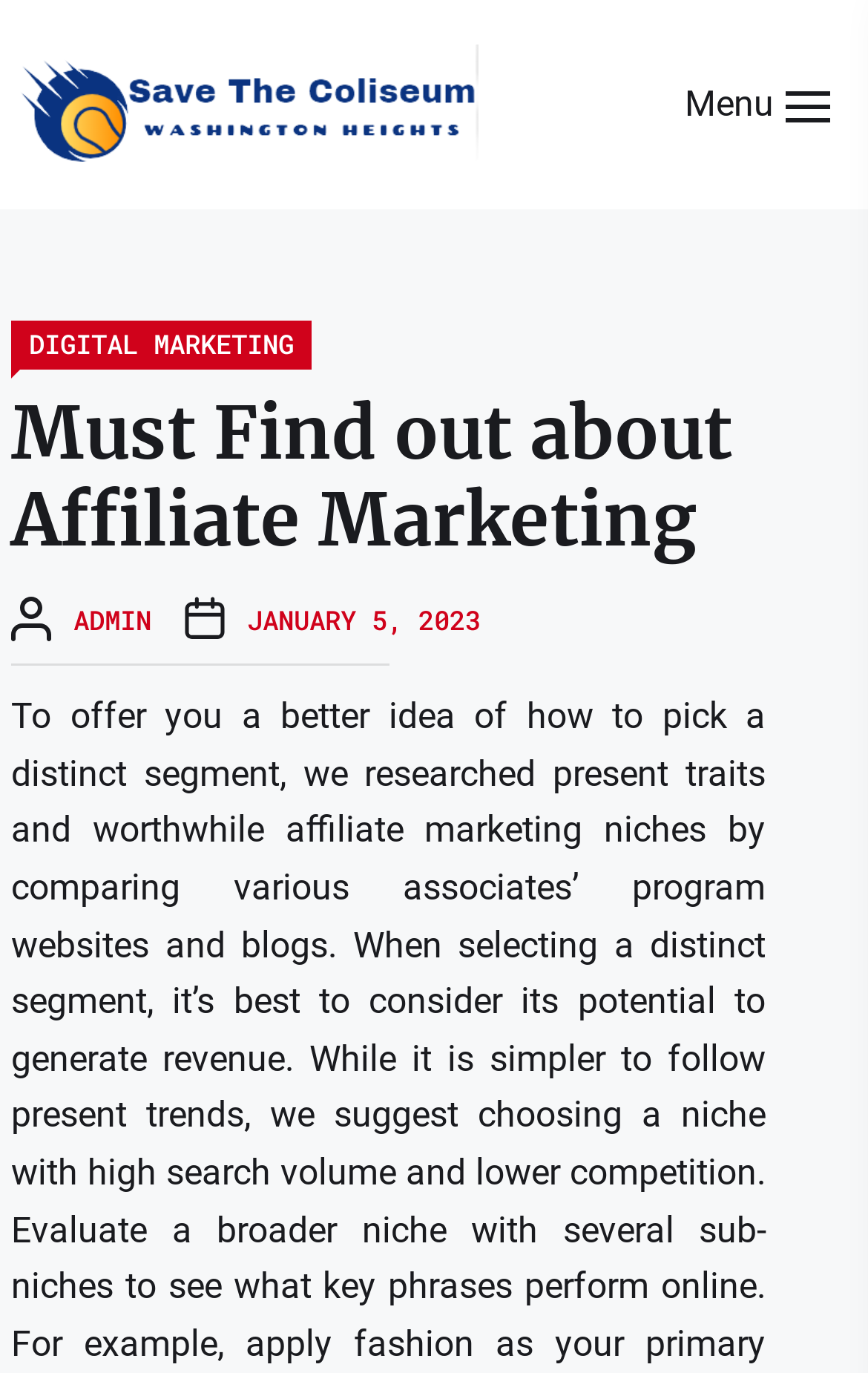How many menu items are there?
Please describe in detail the information shown in the image to answer the question.

When the 'Menu' button is clicked, a dropdown menu appears with three links: 'DIGITAL MARKETING', 'ADMIN', and 'JANUARY 5, 2023'. Therefore, there are three menu items.